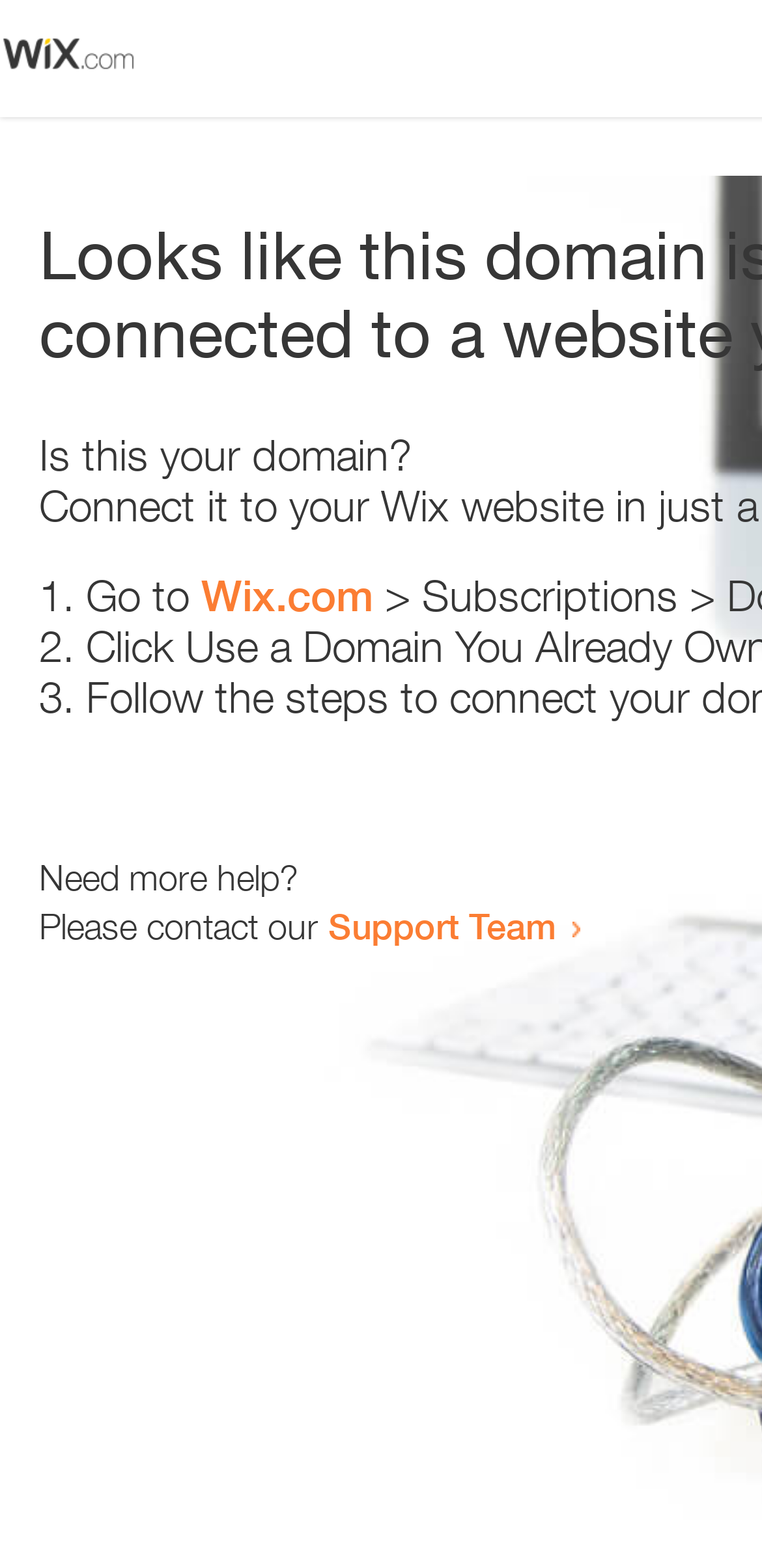Please reply with a single word or brief phrase to the question: 
What is the purpose of the webpage?

Error resolution